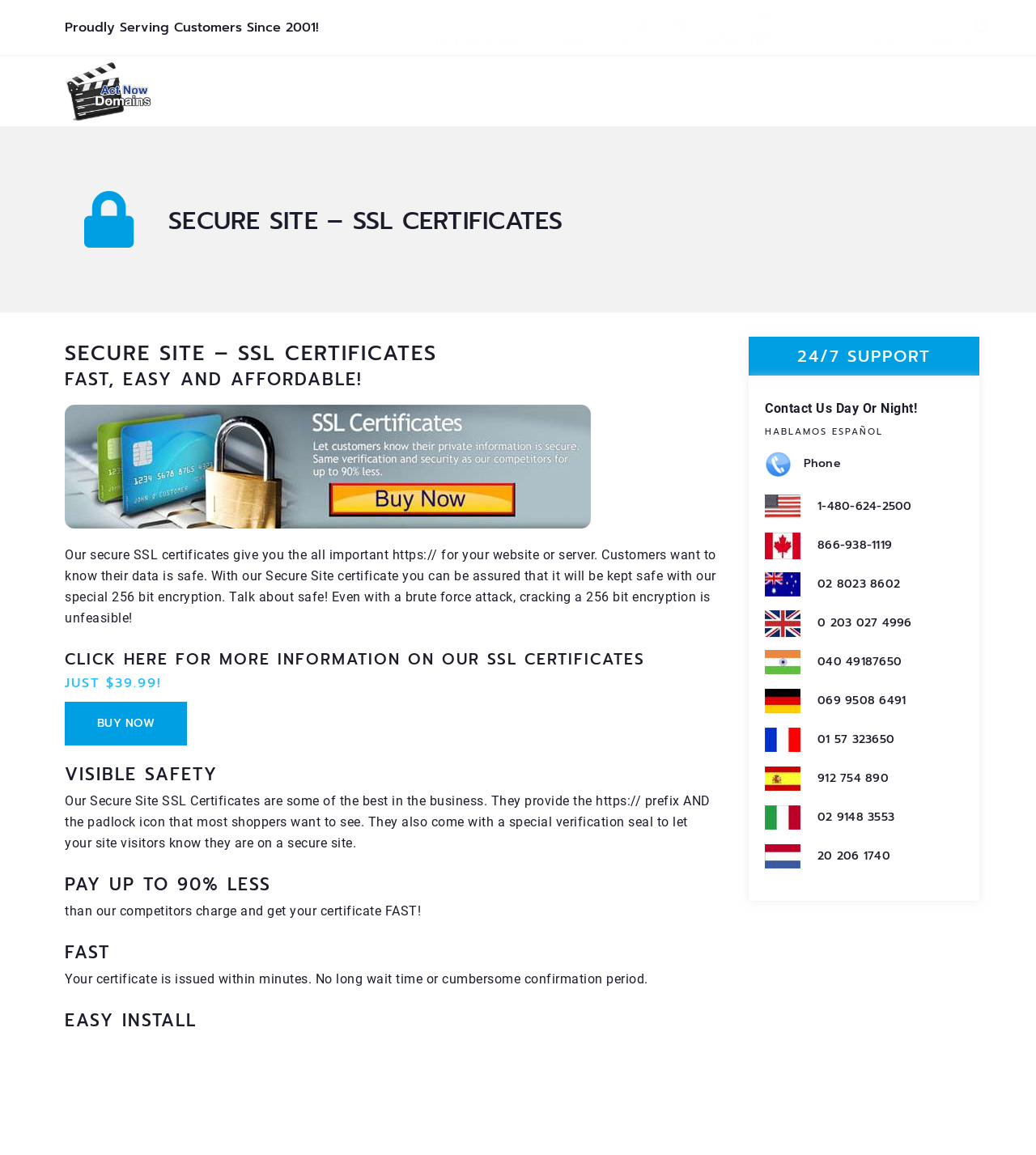Show the bounding box coordinates for the element that needs to be clicked to execute the following instruction: "Contact us for support". Provide the coordinates in the form of four float numbers between 0 and 1, i.e., [left, top, right, bottom].

[0.738, 0.347, 0.885, 0.36]